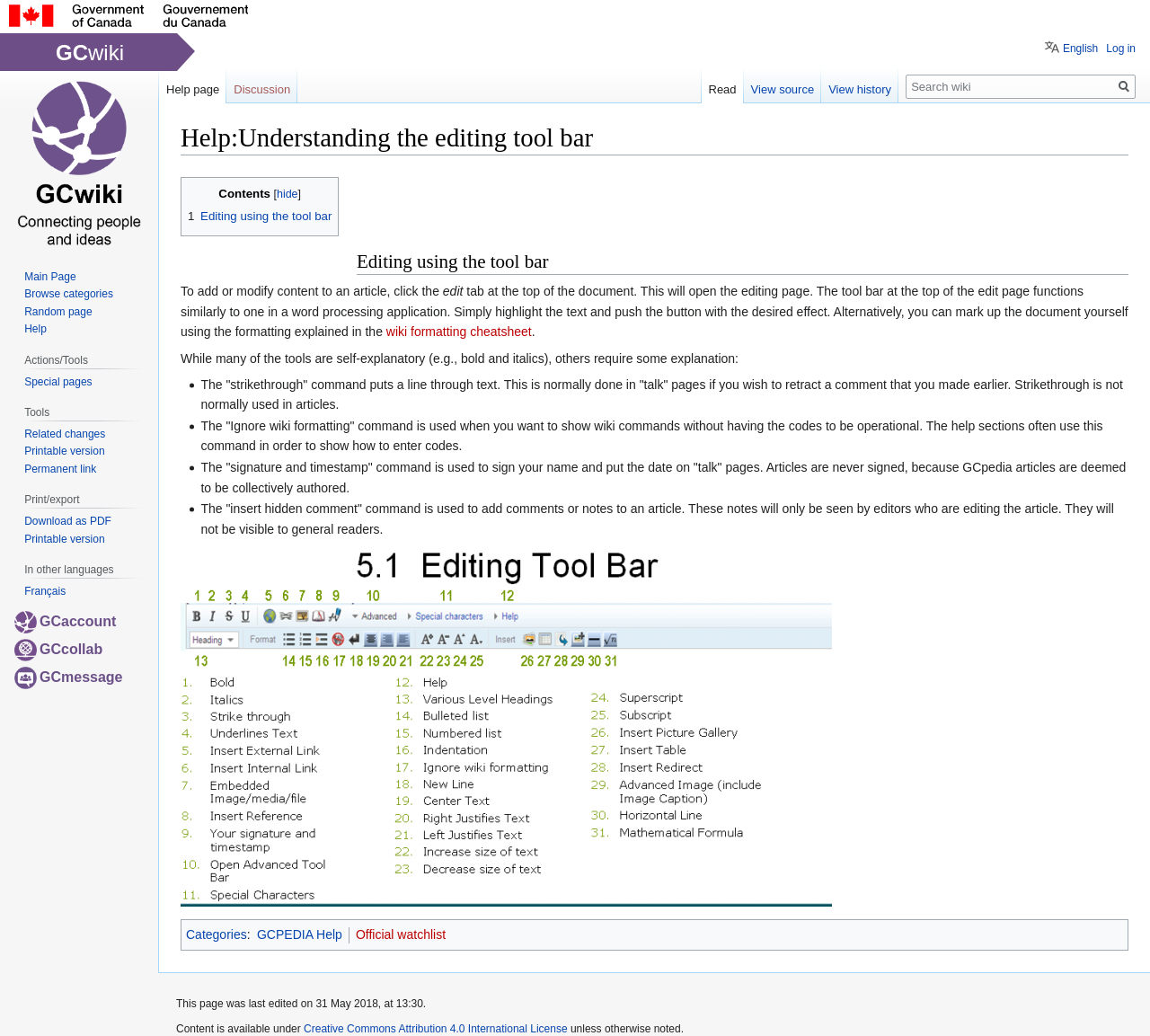Provide a thorough description of this webpage.

This webpage is about understanding the editing toolbar on a wiki platform. At the top left corner, there is an image of the Government of Canada symbol. Below it, there is a main section that takes up most of the page. 

The main section starts with a heading that reads "Help:Understanding the editing tool bar" followed by two links to "Jump to navigation" and "Jump to search". Below these links, there is a table of contents with a heading "Contents" and a button to hide or show the contents. The contents list has one item, "1 Editing using the tool bar", which is a link.

Following the table of contents, there is a heading "Editing using the tool bar" and a paragraph of text that explains how to edit an article using the toolbar. The text is divided into three sections, with the first section explaining how to open the editing page, the second section describing the toolbar functions, and the third section providing a link to a wiki formatting cheatsheet.

Below the explanatory text, there is a list of four items, each describing a specific function of the toolbar, including strikethrough, ignoring wiki formatting, signature and timestamp, and inserting hidden comments. Each item in the list has a bullet point and a brief description.

To the right of the list, there is an image of the edit toolbar, which is linked to a larger version of the image. 

At the bottom of the page, there are several navigation sections, including "Personal tools", "Namespaces", "Views", and "Search". Each section has several links to related pages or functions. There is also a search box with a button to search the wiki.

Finally, at the very bottom of the page, there is a section with links to other languages, a copyright notice, and a note about the last edit to the page.